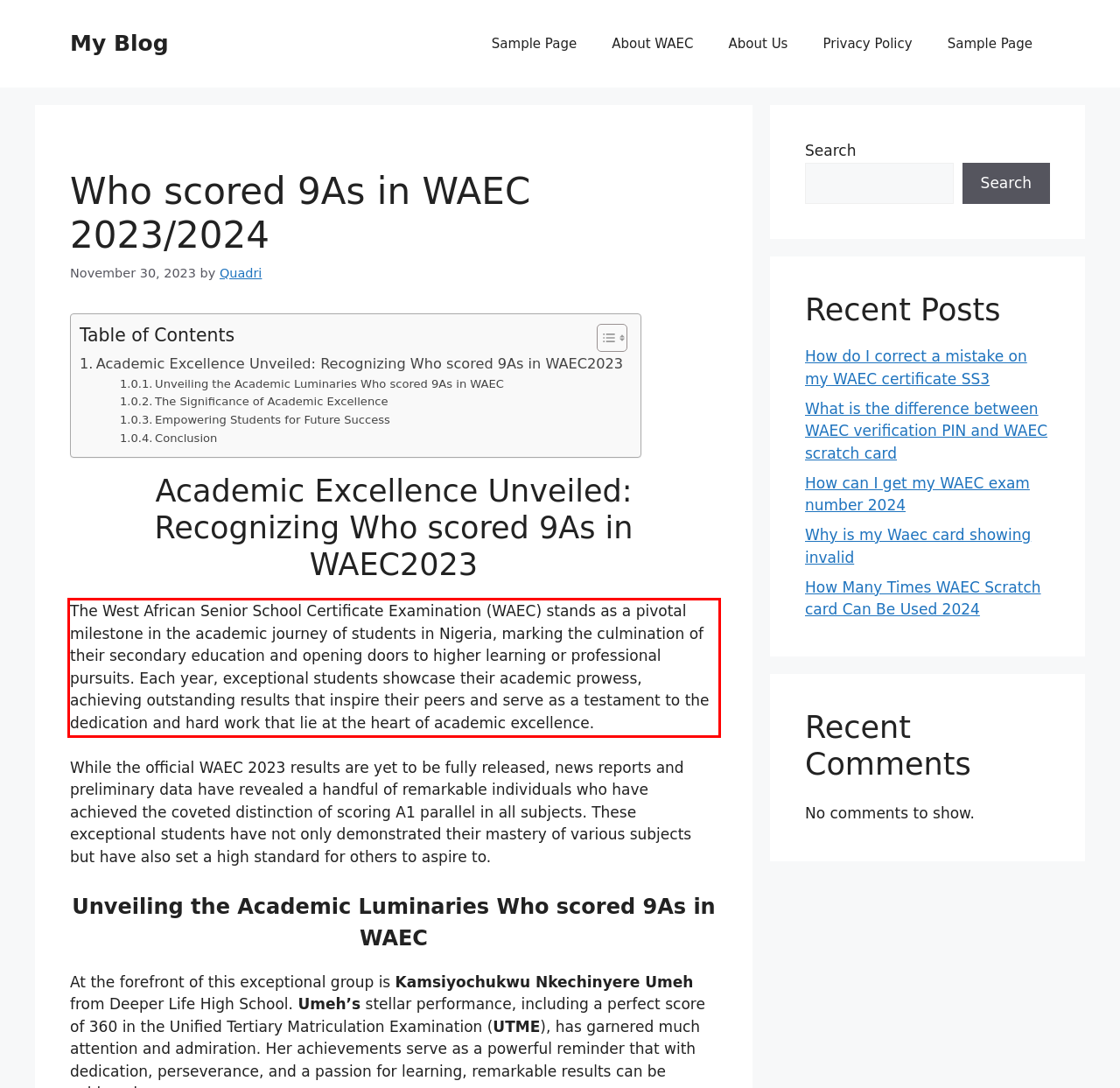Using the provided screenshot of a webpage, recognize and generate the text found within the red rectangle bounding box.

The West African Senior School Certificate Examination (WAEC) stands as a pivotal milestone in the academic journey of students in Nigeria, marking the culmination of their secondary education and opening doors to higher learning or professional pursuits. Each year, exceptional students showcase their academic prowess, achieving outstanding results that inspire their peers and serve as a testament to the dedication and hard work that lie at the heart of academic excellence.